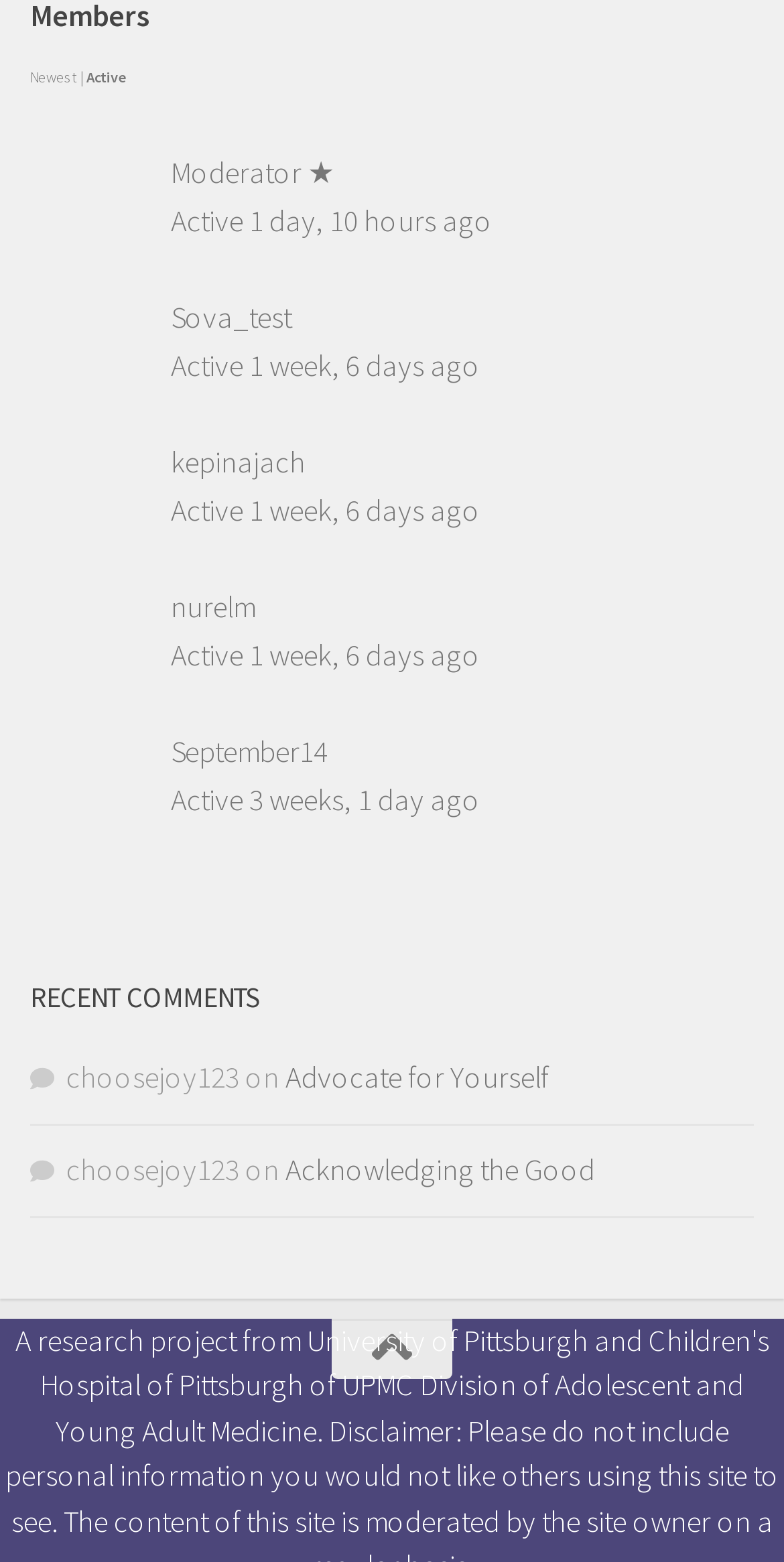Locate the bounding box coordinates of the area you need to click to fulfill this instruction: 'Read the comment of choosejoy123'. The coordinates must be in the form of four float numbers ranging from 0 to 1: [left, top, right, bottom].

[0.364, 0.676, 0.7, 0.701]